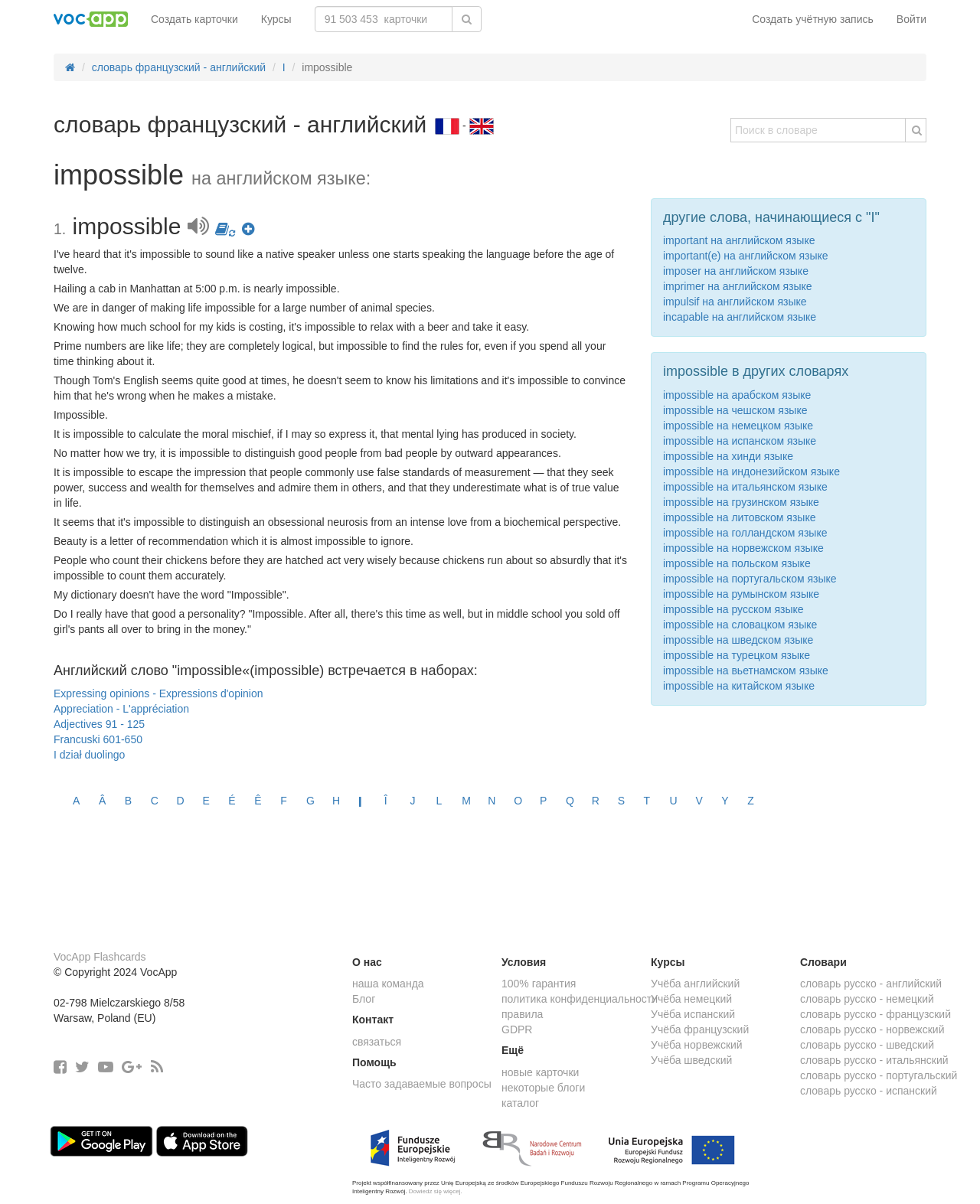Provide an in-depth caption for the webpage.

This webpage is a dictionary page for the word "impossible" in English, with a focus on its translation and usage. At the top, there is a header with the title "impossible на английском языке" (impossible in English) and a link to the Fiszkoteka portal, a French-English dictionary. Below the header, there are several links to related pages, including a VocApp link, a login/register link, and a link to create flashcards.

On the left side of the page, there is a table of contents with links to different sections, including a search bar, a list of word translations, and a section for words starting with the letter "I". The main content of the page is divided into several sections, each with a heading and a list of example sentences or translations.

The first section is dedicated to the word "impossible" and its translations, with several example sentences and their translations. The sentences are from various sources, including literature and everyday conversations. Below this section, there are links to other words that start with the letter "I", such as "important", "imposer", and "incapable".

The next section is titled "имpossible в других словарях" (impossible in other dictionaries) and lists links to the word "impossible" in other languages, including Arabic, Czech, German, Spanish, and many others. Each link leads to a page with the word's translation and usage in that specific language.

At the bottom of the page, there is a list of alphabet links, allowing users to navigate to other pages with words starting with different letters. Overall, the page is a comprehensive resource for learning and exploring the word "impossible" in English and other languages.